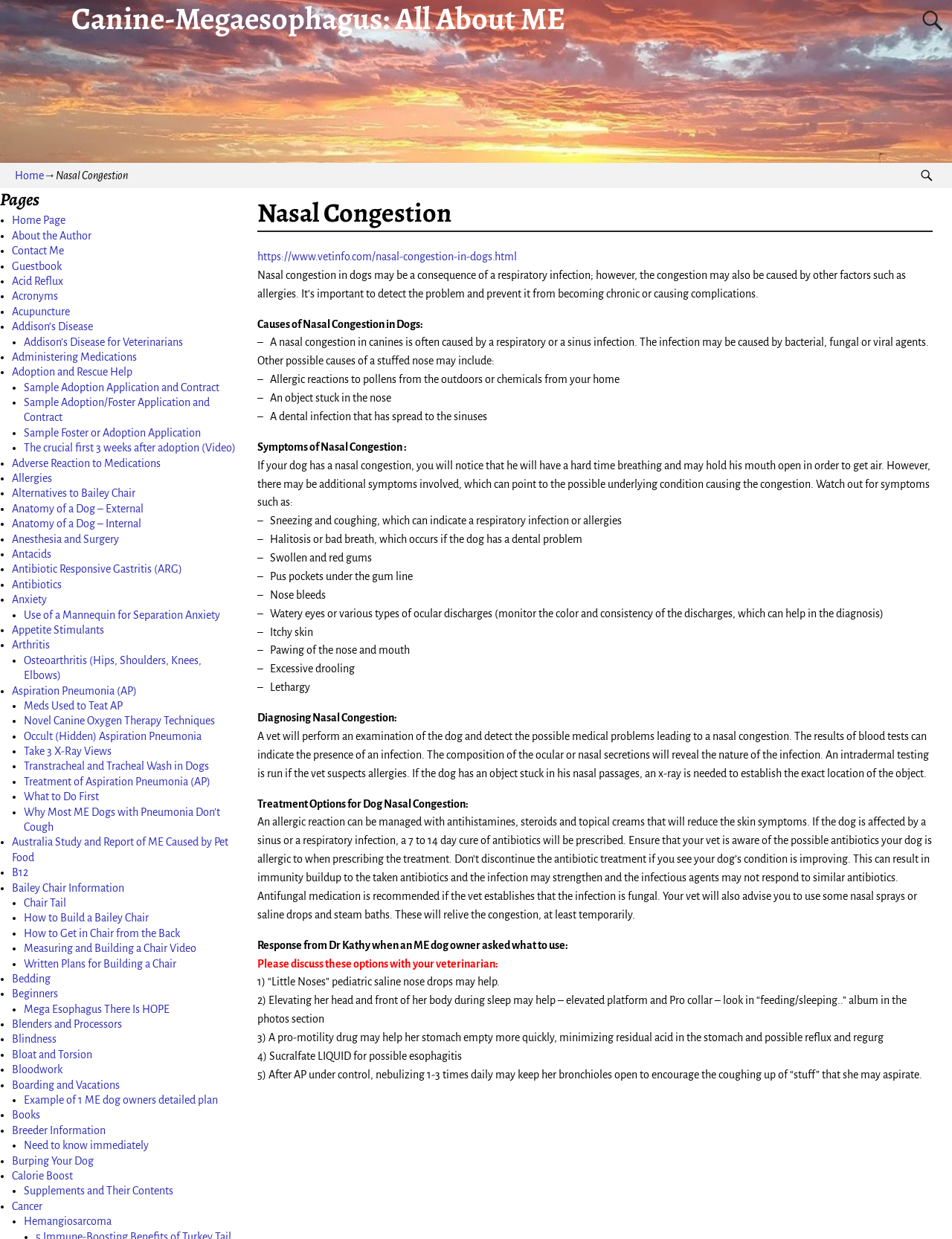Please provide the bounding box coordinates for the element that needs to be clicked to perform the following instruction: "learn about acid reflux". The coordinates should be given as four float numbers between 0 and 1, i.e., [left, top, right, bottom].

[0.012, 0.222, 0.066, 0.232]